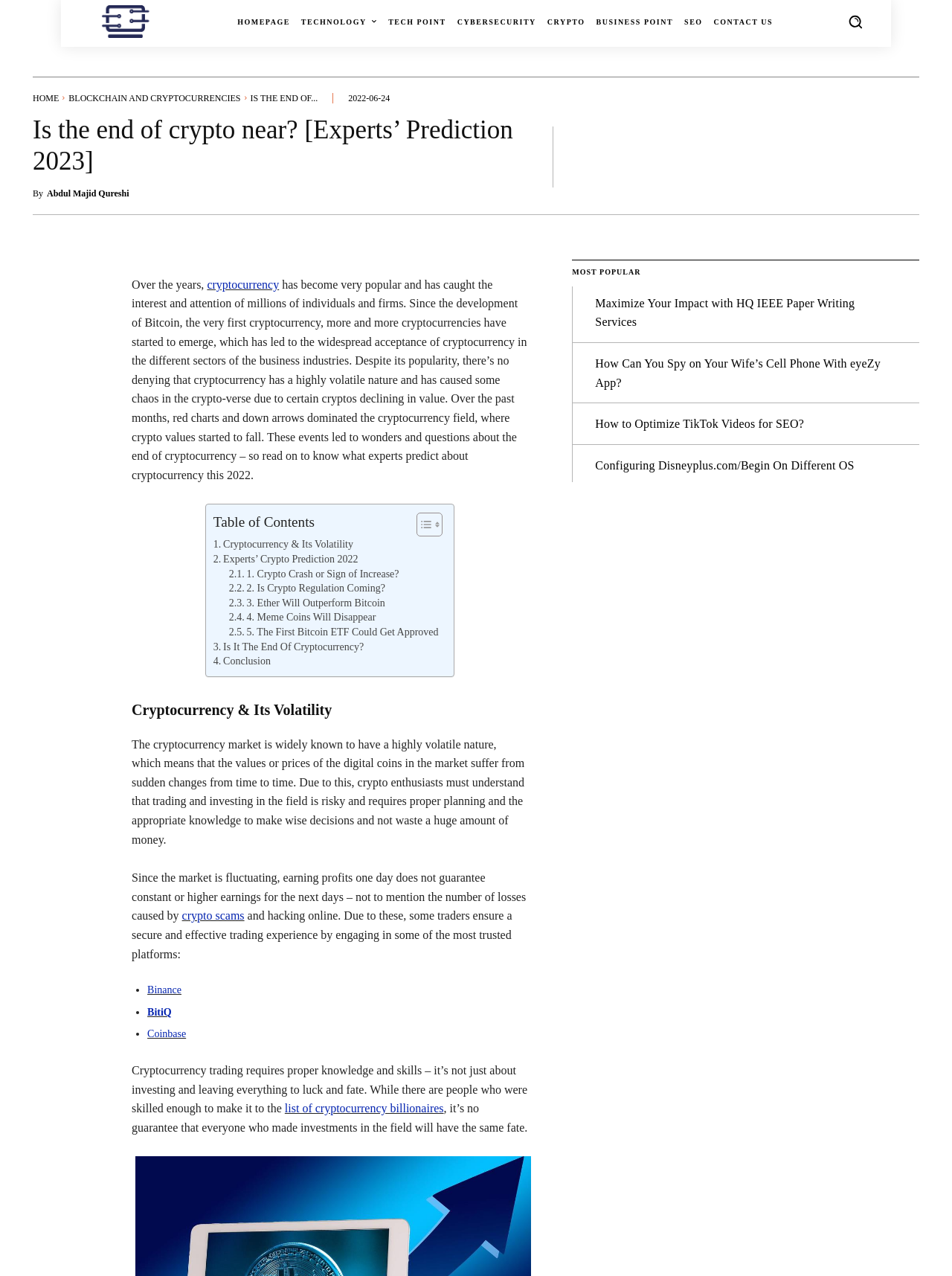Identify the webpage's primary heading and generate its text.

Is the end of crypto near? [Experts’ Prediction 2023]